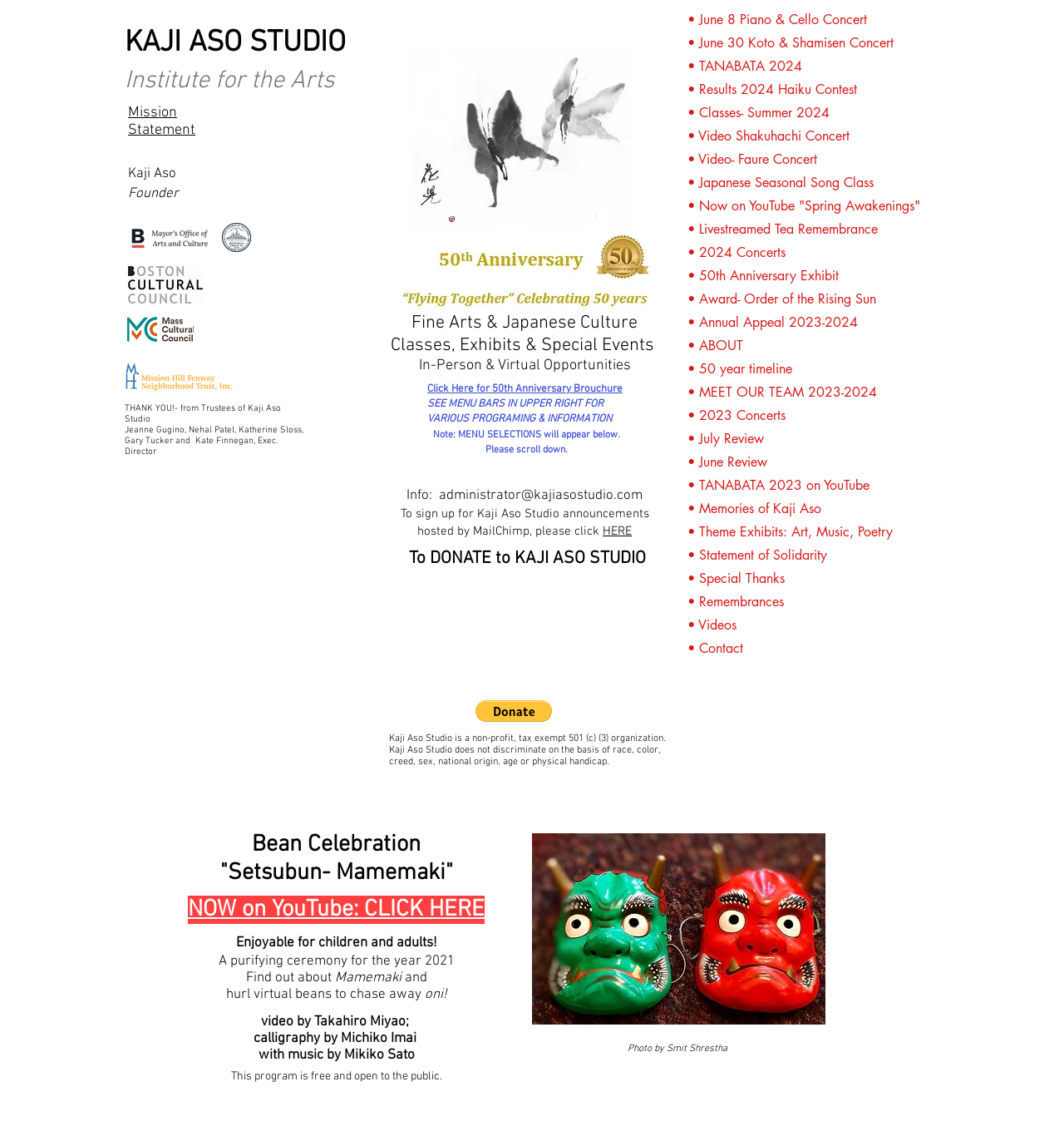Please specify the bounding box coordinates of the clickable region necessary for completing the following instruction: "Watch the 'Spring Awakenings' video on YouTube". The coordinates must consist of four float numbers between 0 and 1, i.e., [left, top, right, bottom].

[0.646, 0.174, 0.888, 0.194]